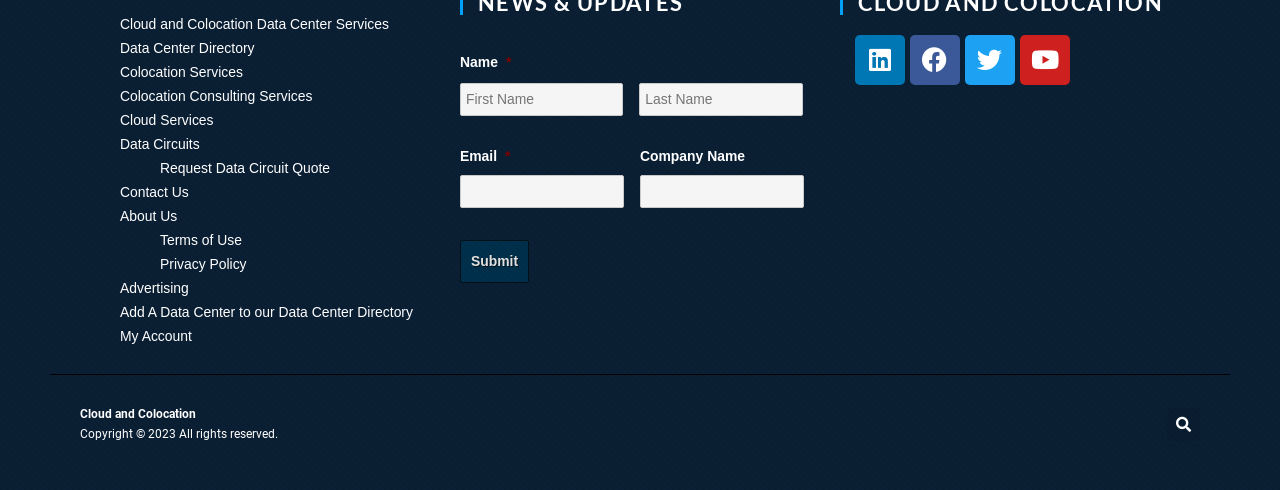Bounding box coordinates should be provided in the format (top-left x, top-left y, bottom-right x, bottom-right y) with all values between 0 and 1. Identify the bounding box for this UI element: parent_node: First name="input_1.3" placeholder="First Name"

[0.359, 0.17, 0.487, 0.237]